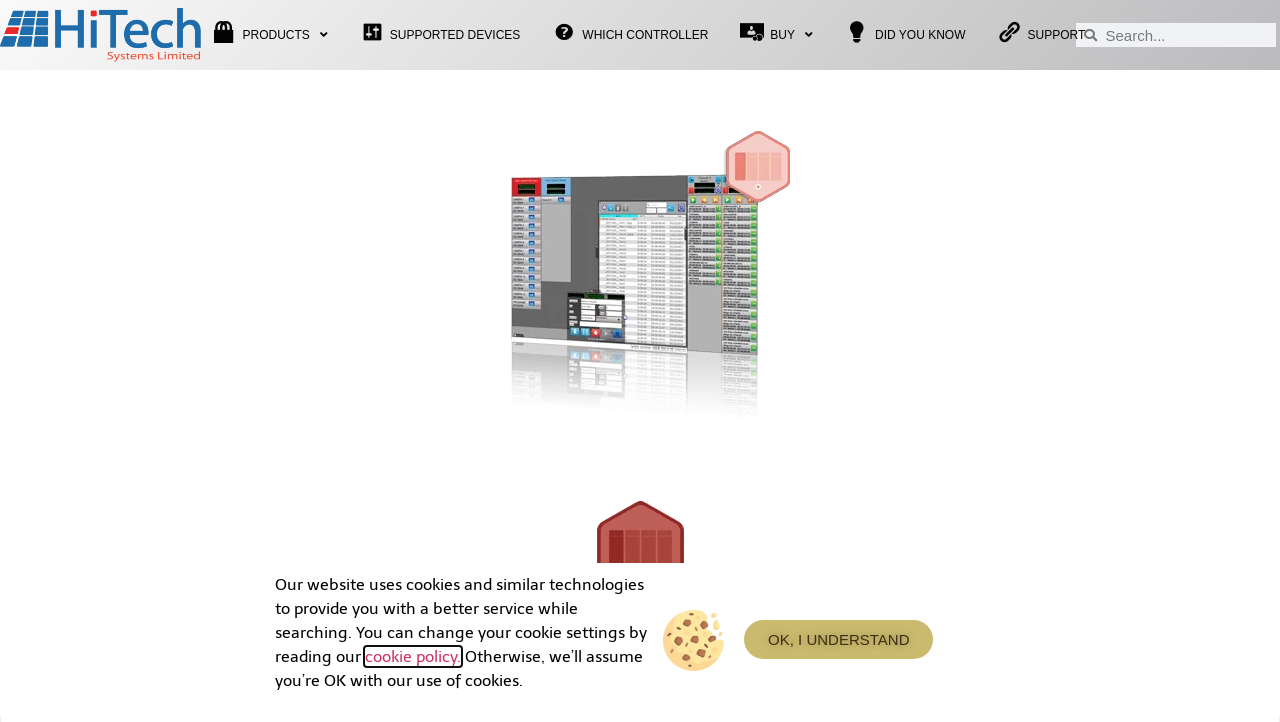Identify the bounding box coordinates for the UI element described as follows: "parent_node: Search name="s" placeholder="Search..."". Ensure the coordinates are four float numbers between 0 and 1, formatted as [left, top, right, bottom].

[0.857, 0.032, 0.997, 0.065]